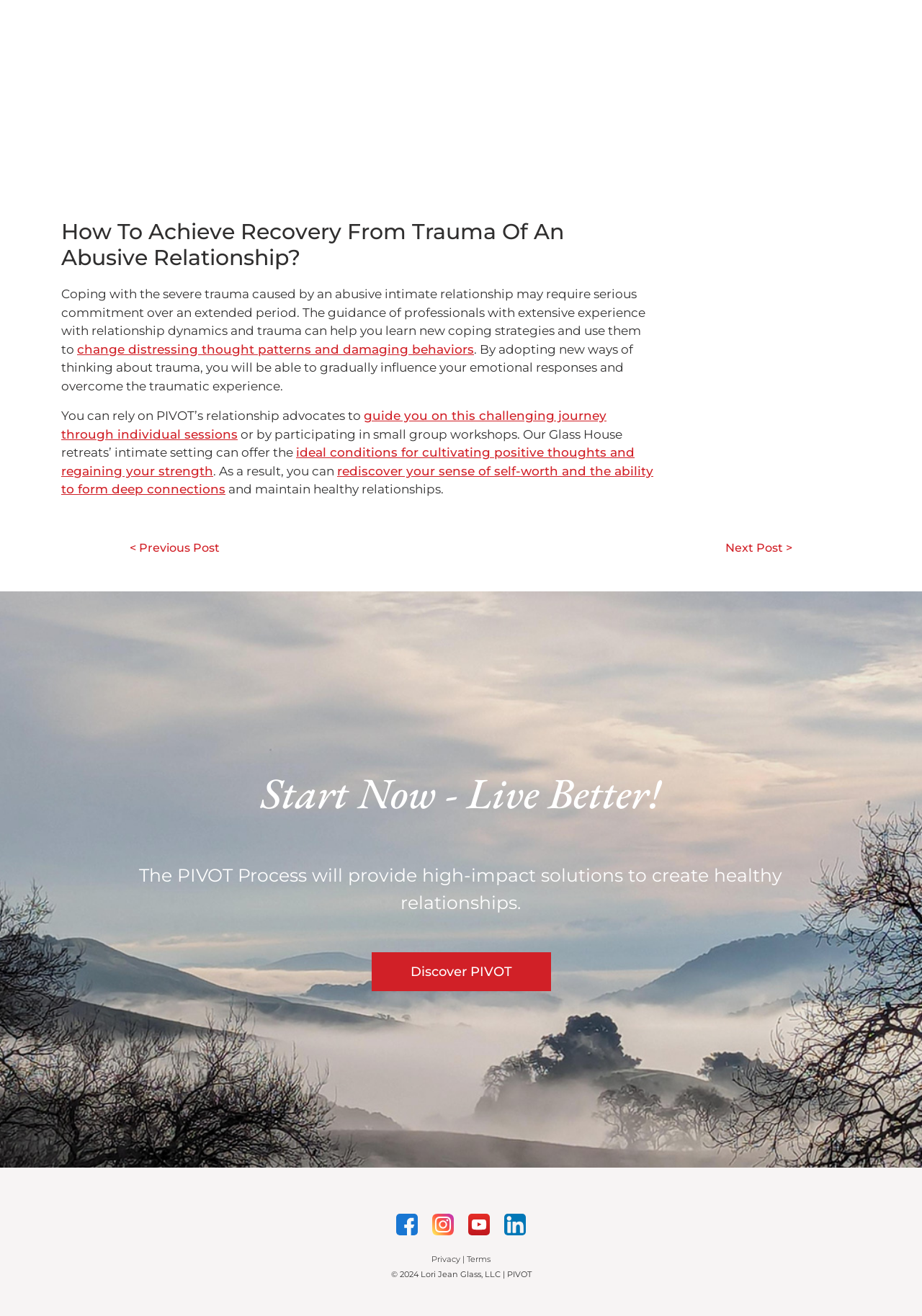Please analyze the image and provide a thorough answer to the question:
What is the copyright information at the bottom of the webpage?

The webpage has a copyright notice at the bottom which states '© 2024 Lori Jean Glass, LLC | PIVOT', which provides information about the copyright holder and the year.